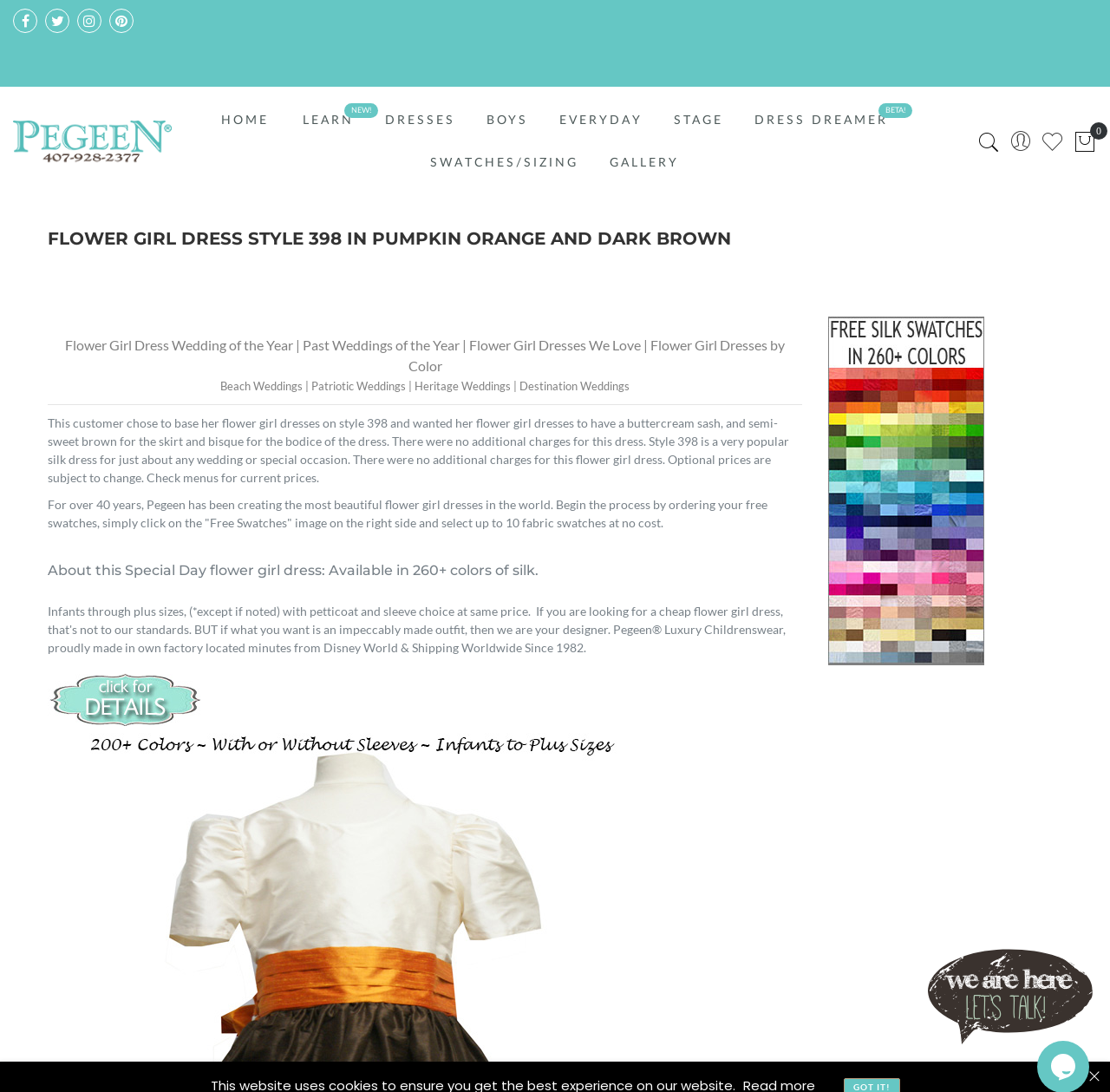Determine the bounding box coordinates of the UI element described below. Use the format (top-left x, top-left y, bottom-right x, bottom-right y) with floating point numbers between 0 and 1: title="Flower Girl Dress Details"

[0.043, 0.633, 0.181, 0.646]